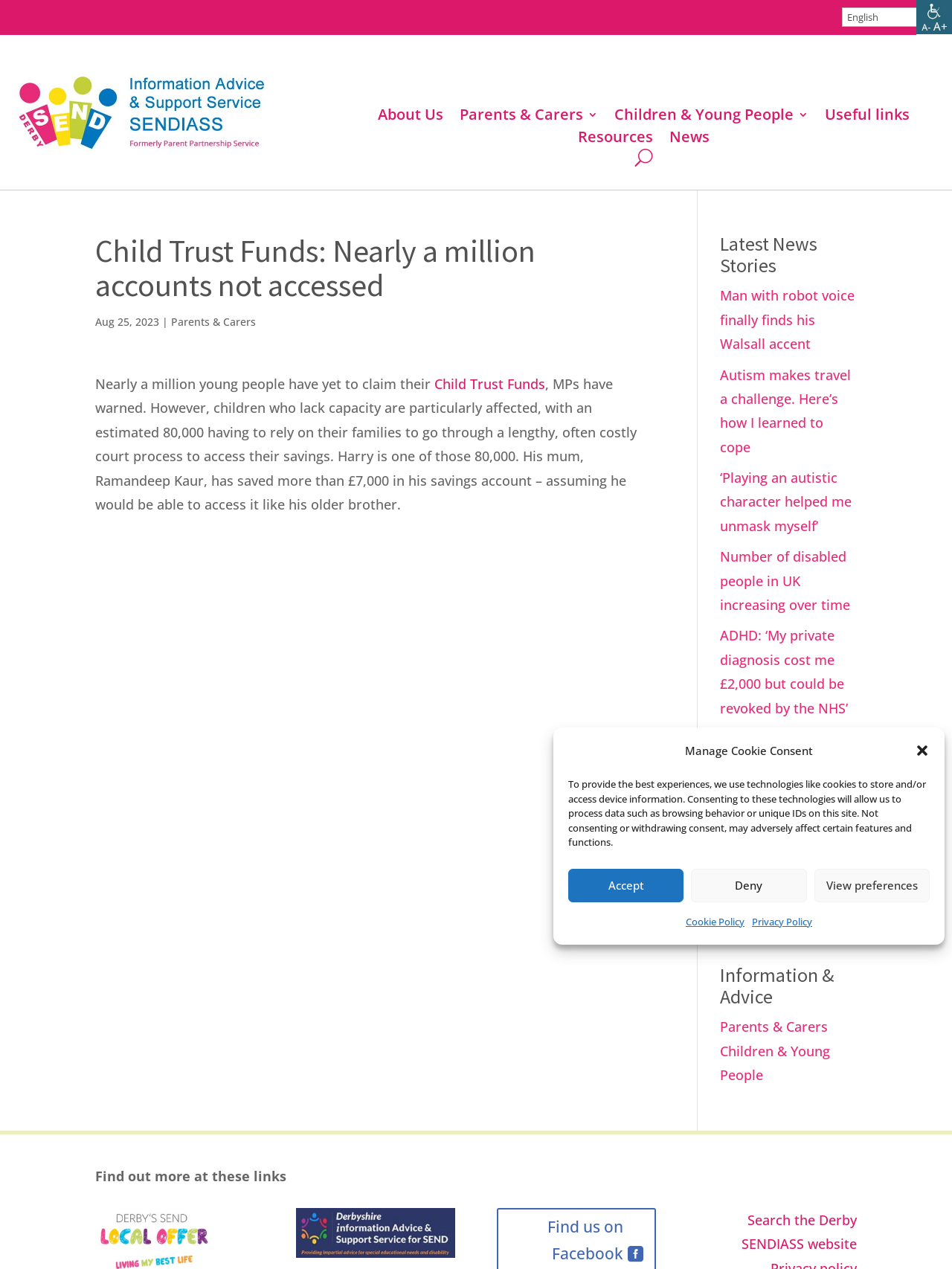What is the topic of the article with the heading 'Child Trust Funds: Nearly a million accounts not accessed'?
Refer to the image and answer the question using a single word or phrase.

Child Trust Funds